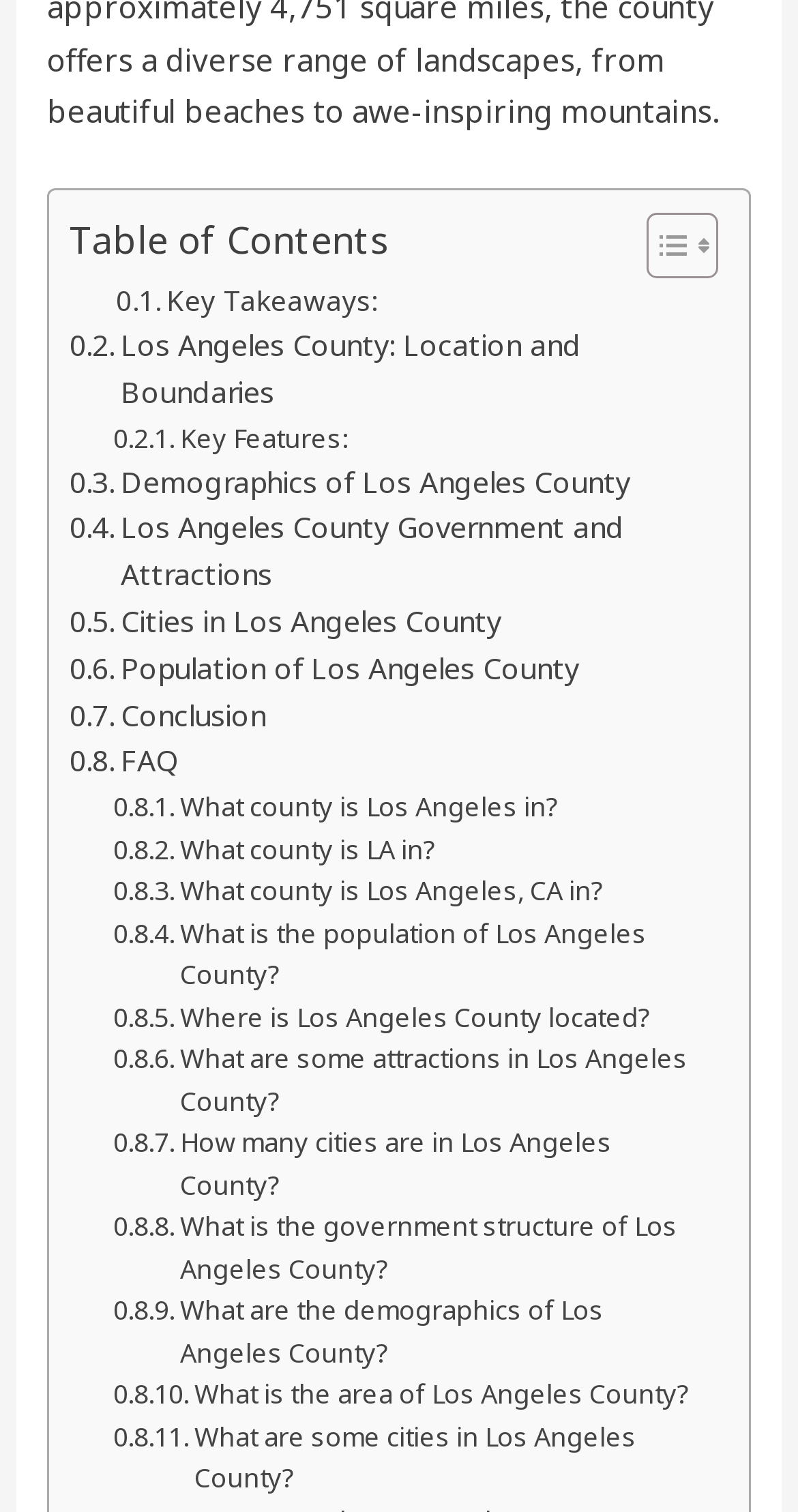Identify the bounding box coordinates of the region I need to click to complete this instruction: "Read about Los Angeles County: Location and Boundaries".

[0.087, 0.214, 0.887, 0.276]